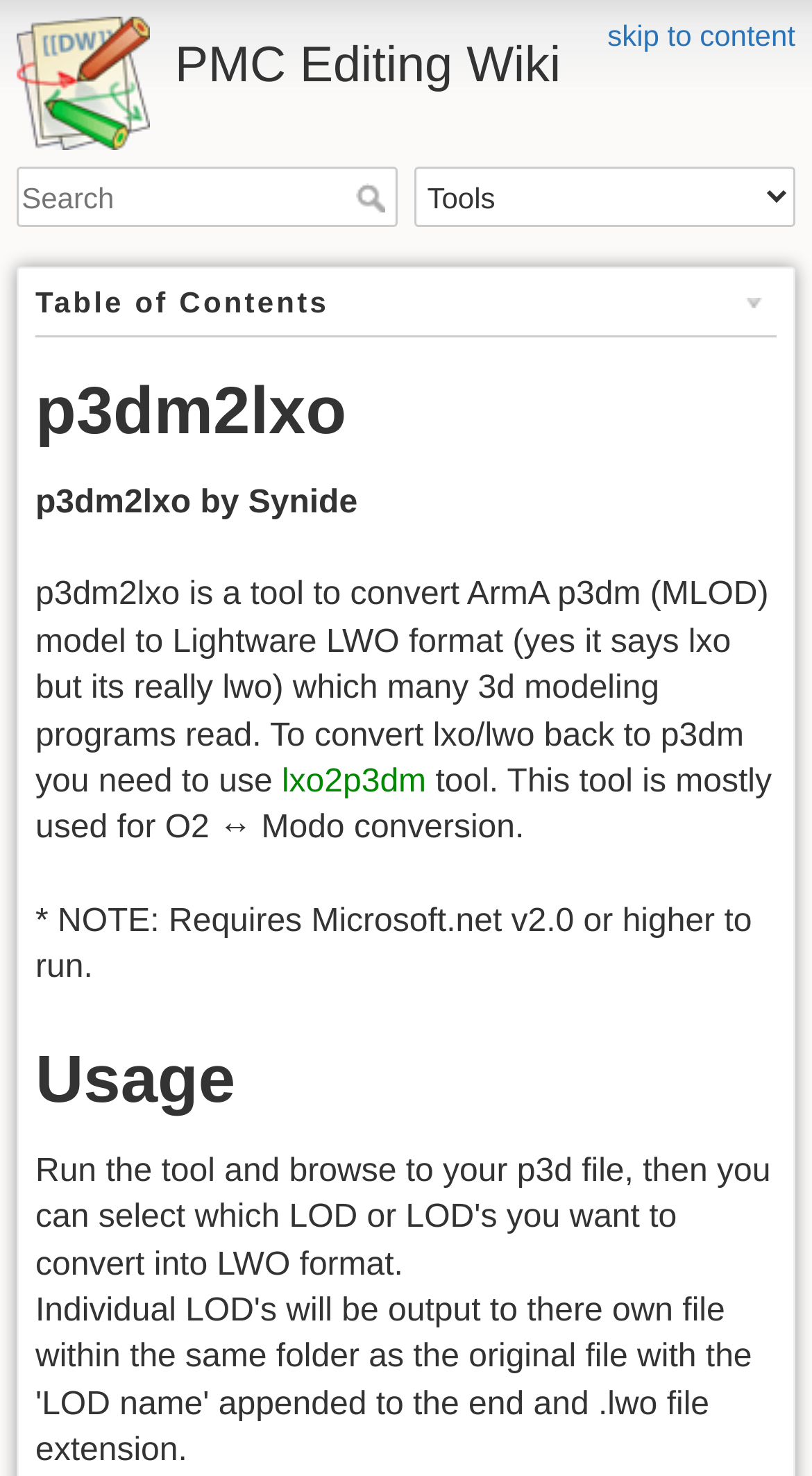What is the purpose of p3dm2lxo tool?
Please analyze the image and answer the question with as much detail as possible.

Based on the webpage content, p3dm2lxo is a tool that converts ArmA p3dm (MLOD) model to Lightware LWO format, which is readable by many 3D modeling programs.